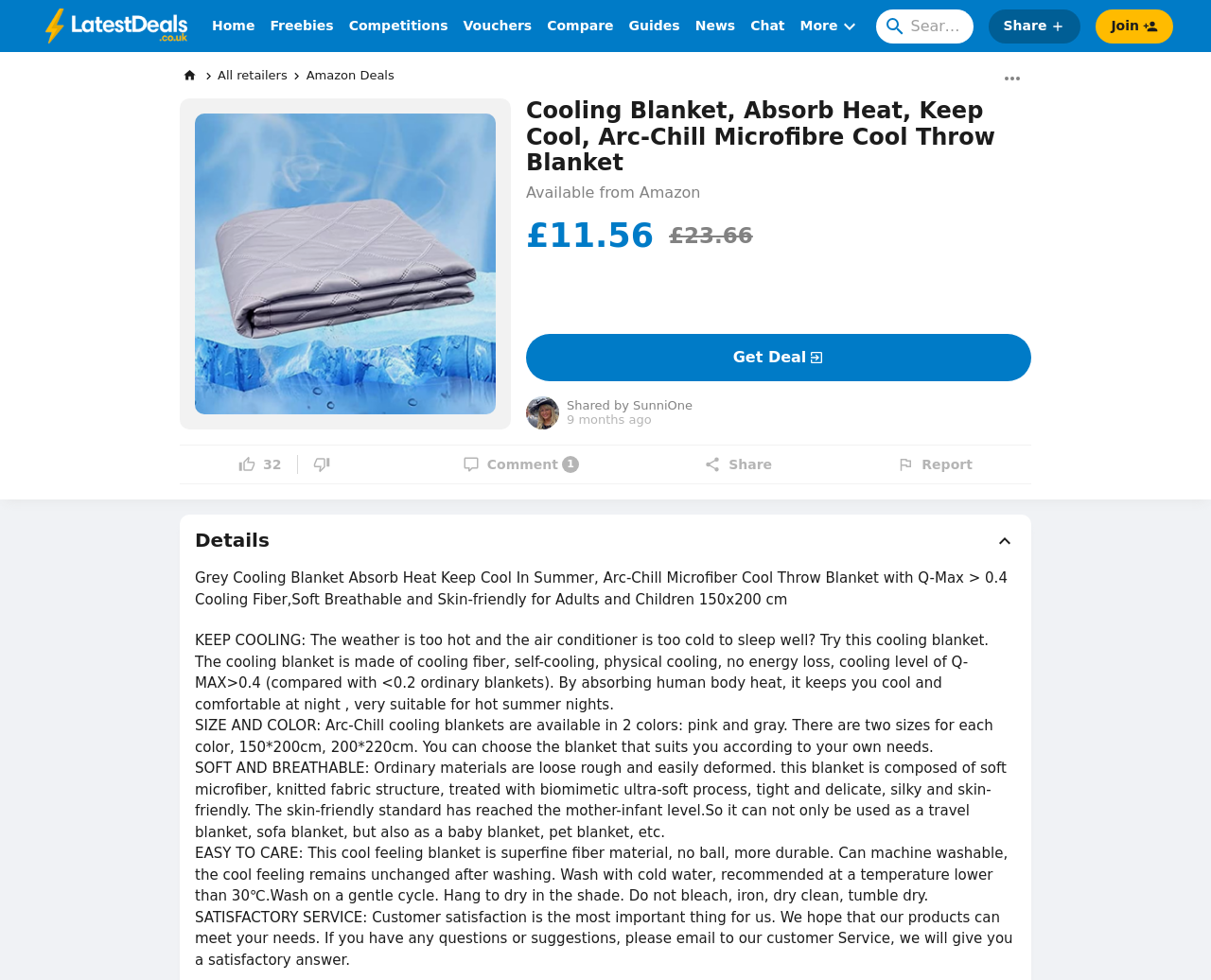Determine the bounding box coordinates (top-left x, top-left y, bottom-right x, bottom-right y) of the UI element described in the following text: parent_node: Shared by SunniOne

[0.434, 0.405, 0.468, 0.438]